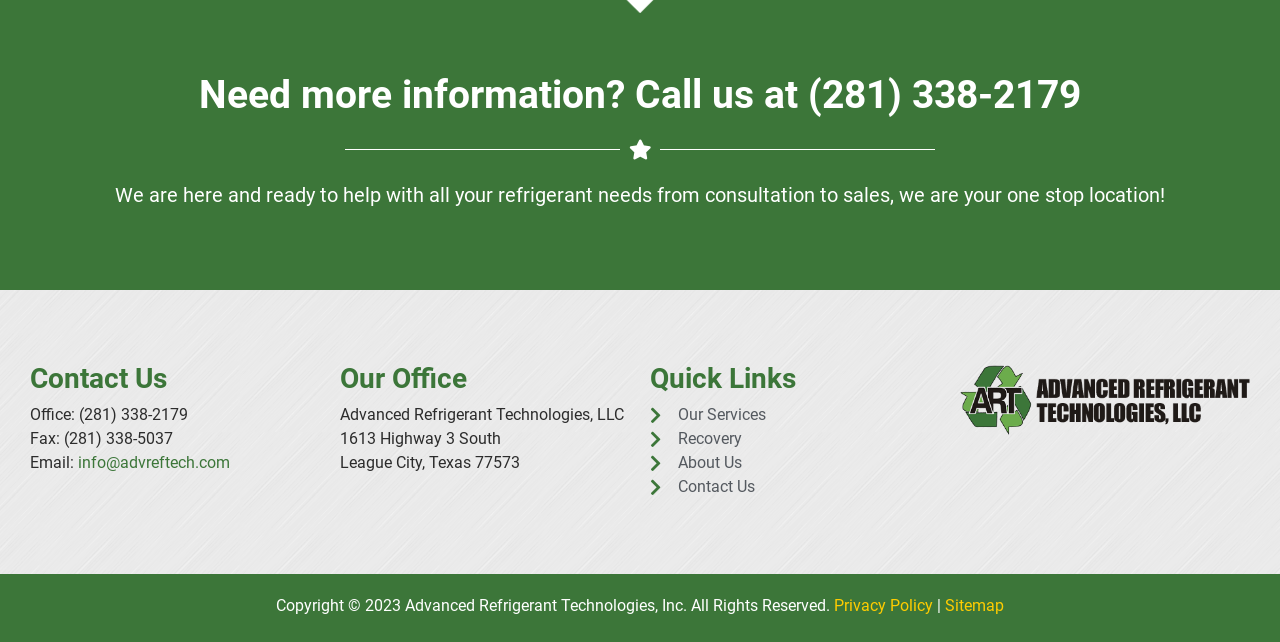What is the copyright year of the webpage?
Refer to the image and provide a thorough answer to the question.

The copyright year can be found at the bottom of the page, where it says 'Copyright © 2023 Advanced Refrigerant Technologies, Inc. All Rights Reserved'.